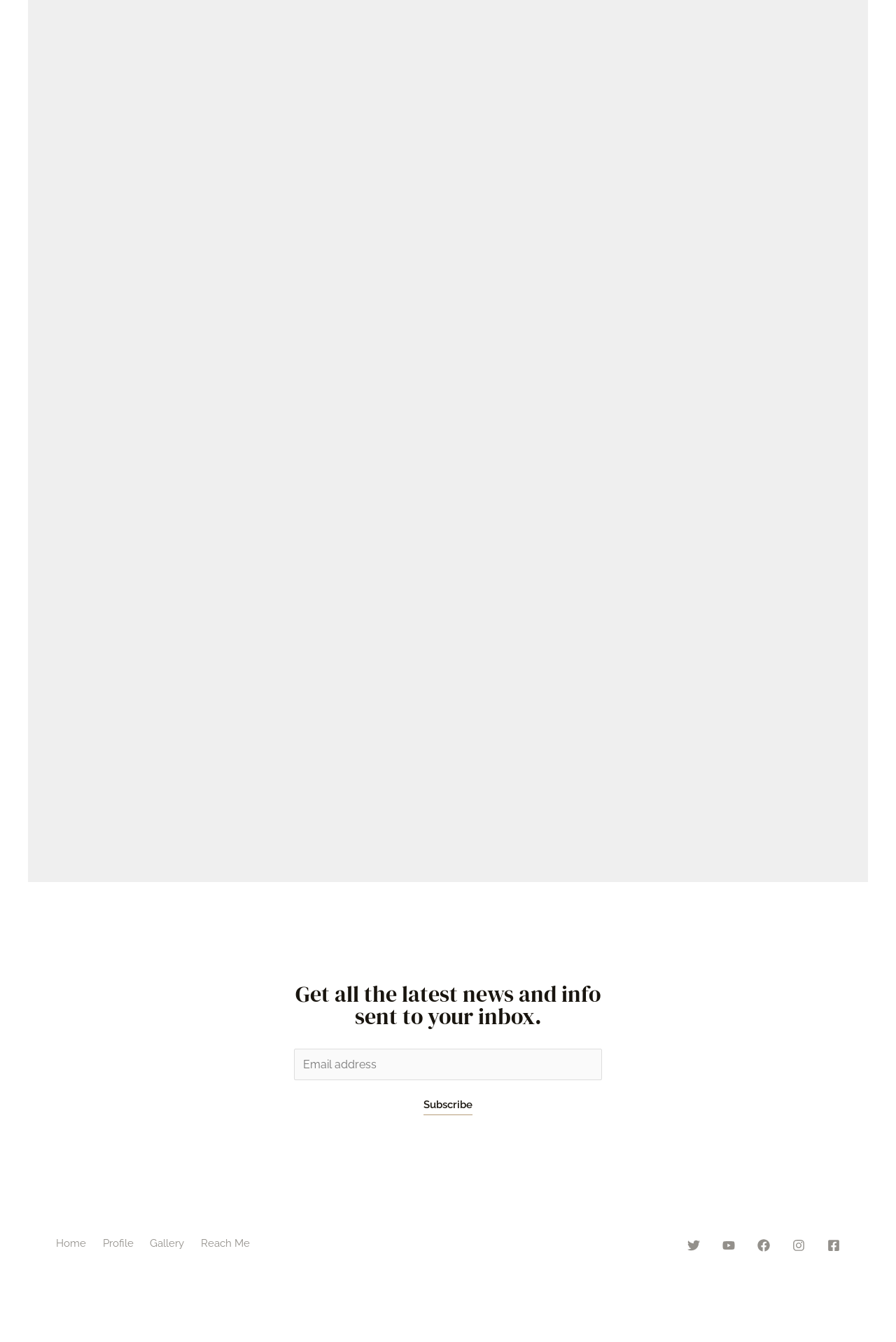Respond with a single word or phrase for the following question: 
How many social media links are there?

5